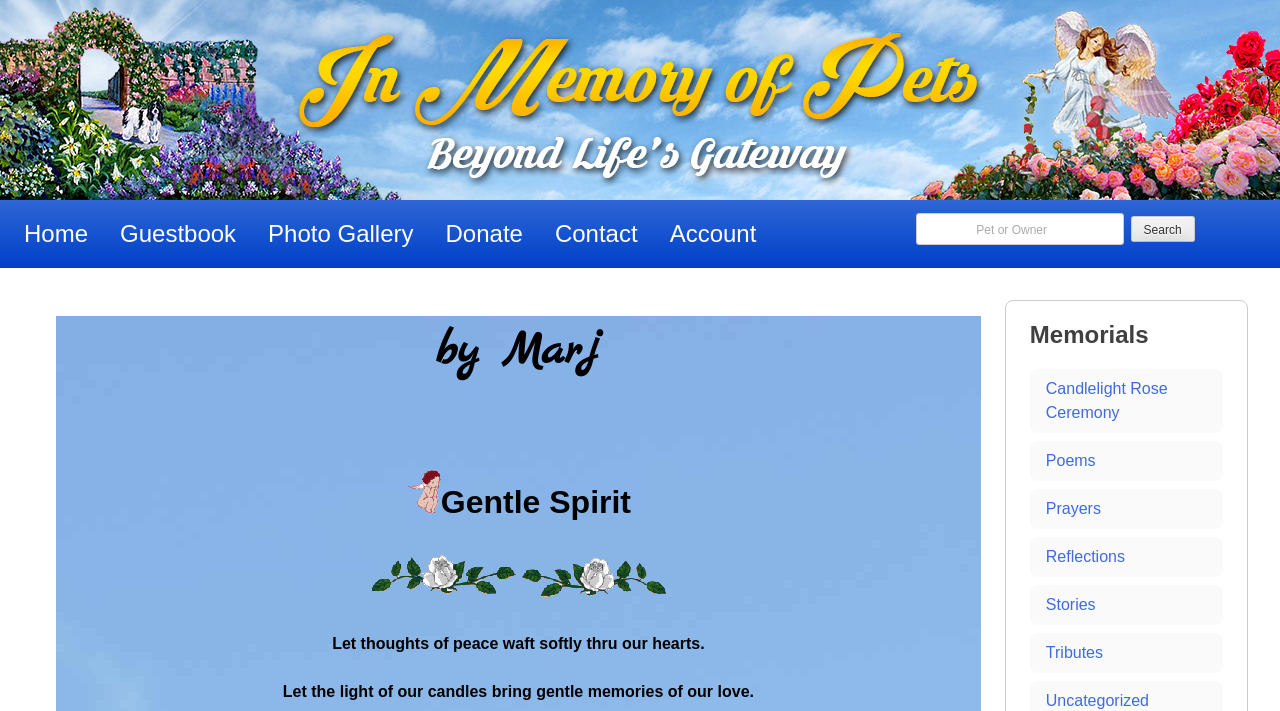Using the provided description: "parent_node: Search value="Search"", find the bounding box coordinates of the corresponding UI element. The output should be four float numbers between 0 and 1, in the format [left, top, right, bottom].

[0.883, 0.304, 0.933, 0.34]